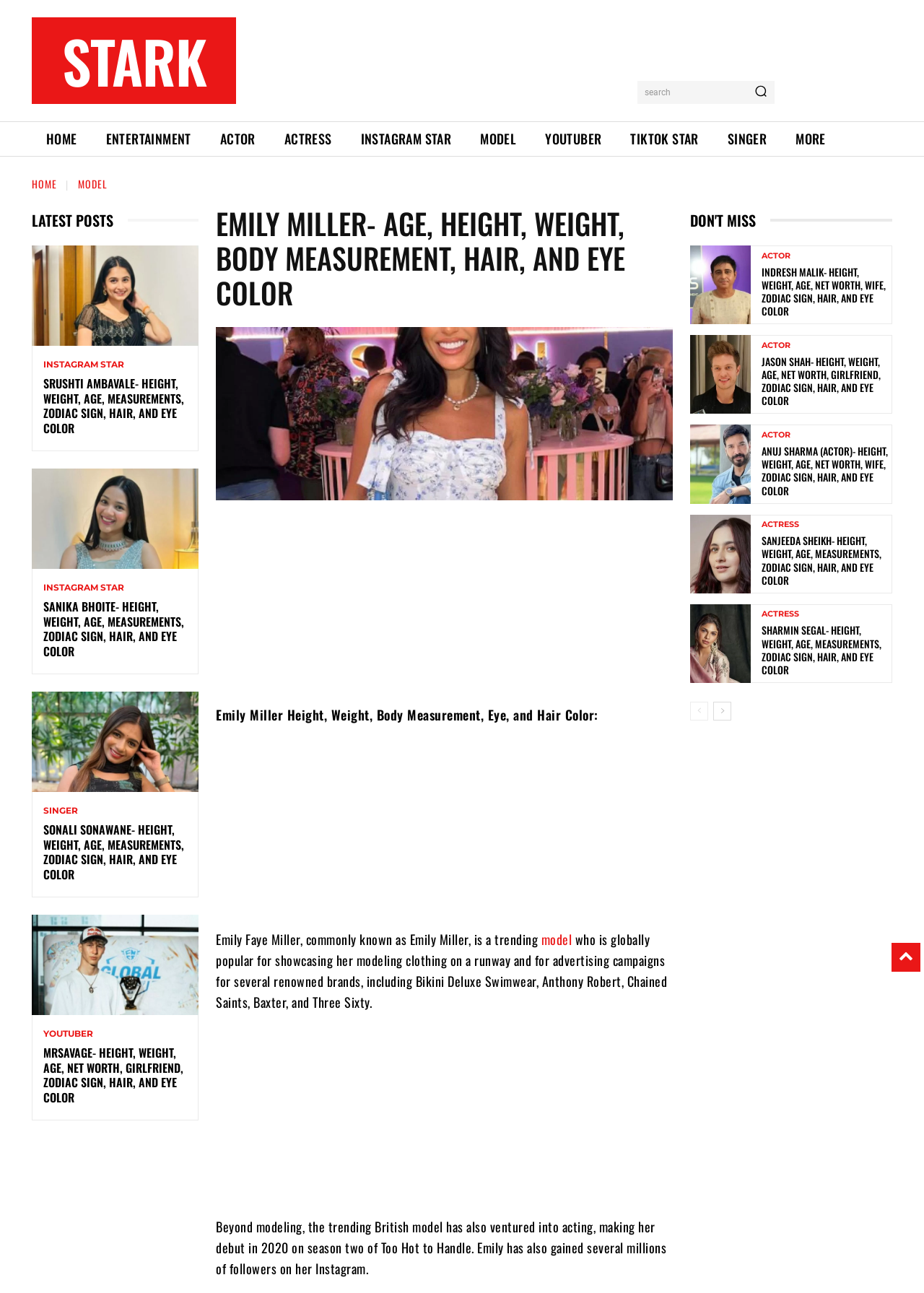Use a single word or phrase to answer the question:
What is the category of Indresh Malik?

Actor